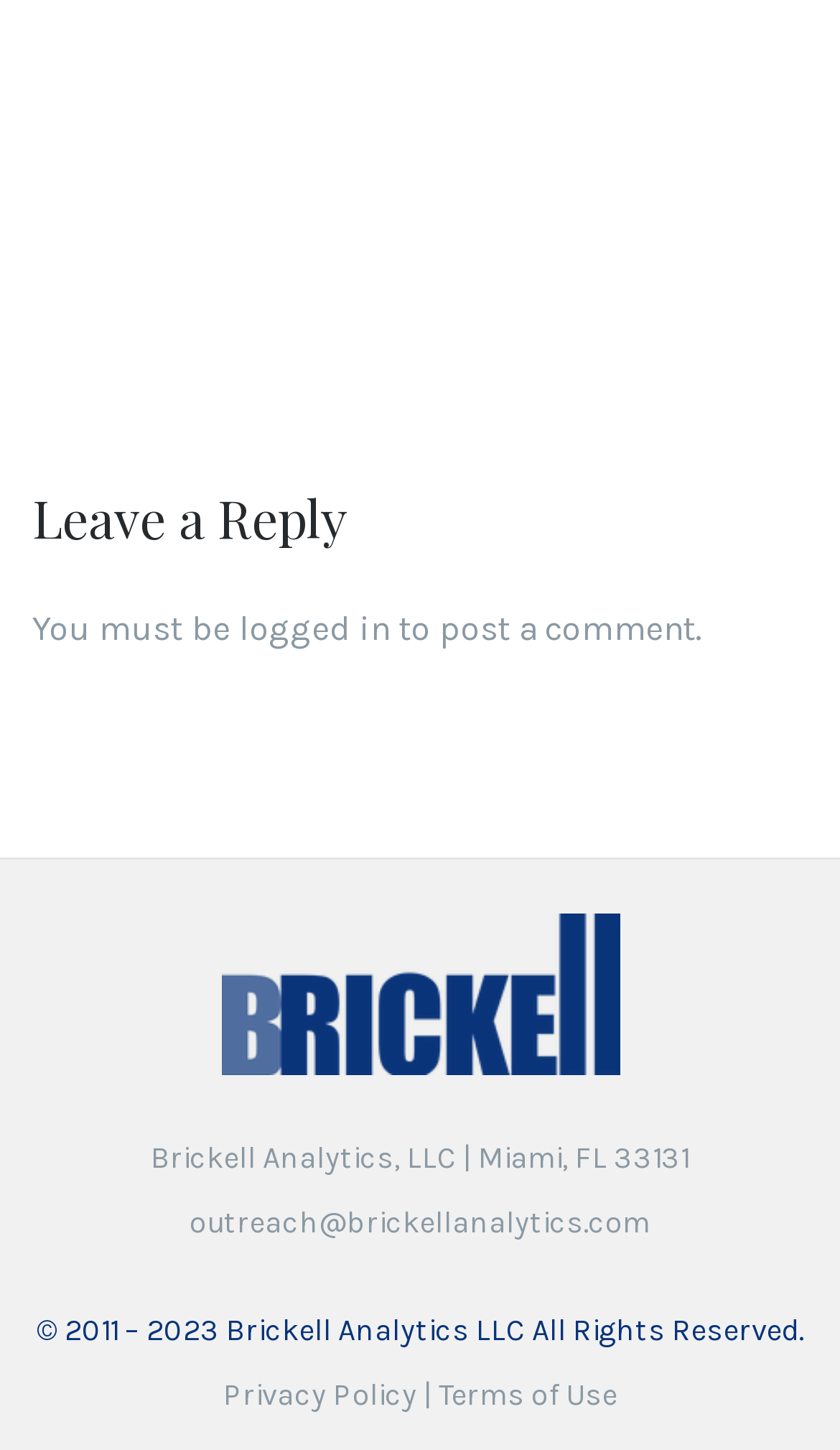What is the email address for outreach?
Look at the screenshot and respond with a single word or phrase.

outreach@brickellanalytics.com